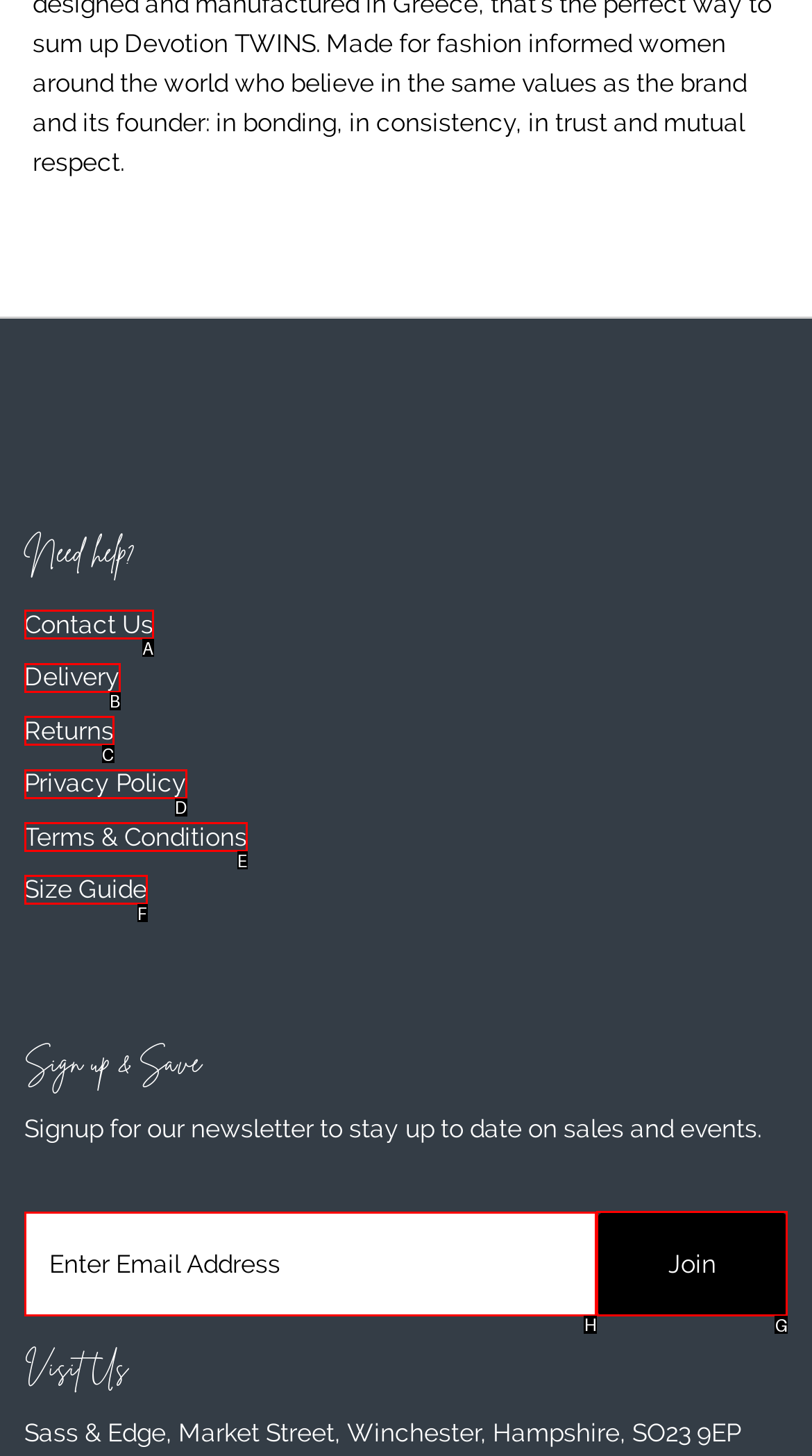Identify the appropriate choice to fulfill this task: Click Join
Respond with the letter corresponding to the correct option.

G